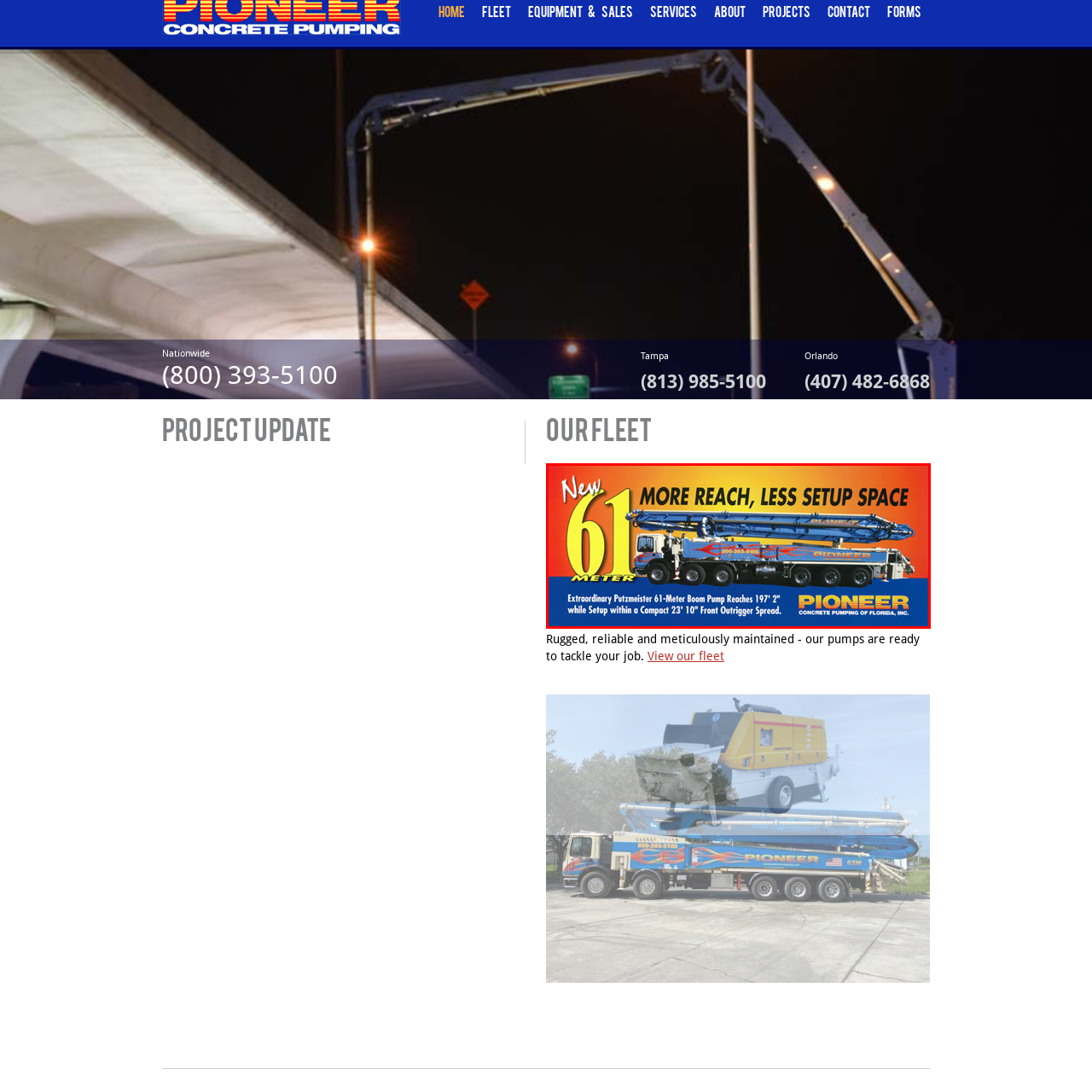Create a detailed narrative describing the image bounded by the red box.

The image features a striking advertisement for the new 61-meter boom pump from Pioneer Concrete Pumping of Florida, highlighted by a vibrant gradient background in shades of red and orange. Prominently displayed in bold text, the headline reads "New 61 METER," emphasizing the impressive reach of the pump, which spans 197 feet 2 inches. Below this, a brief description highlights the pump's extraordinary capability and efficiency, noting its compact setup requiring only a 23-foot 10-inch front outrigger spread. The company's logo, "PIONEER," is featured prominently at the bottom, reinforcing the brand identity. This visual effectively communicates the cutting-edge technology and reliability of Pioneer’s equipment, appealing to professionals in the construction industry.